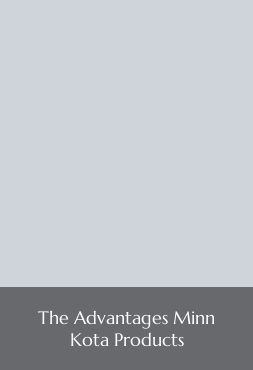What is the likely context of Minn Kota products?
Please provide a single word or phrase as your answer based on the image.

Fishing or outdoor equipment